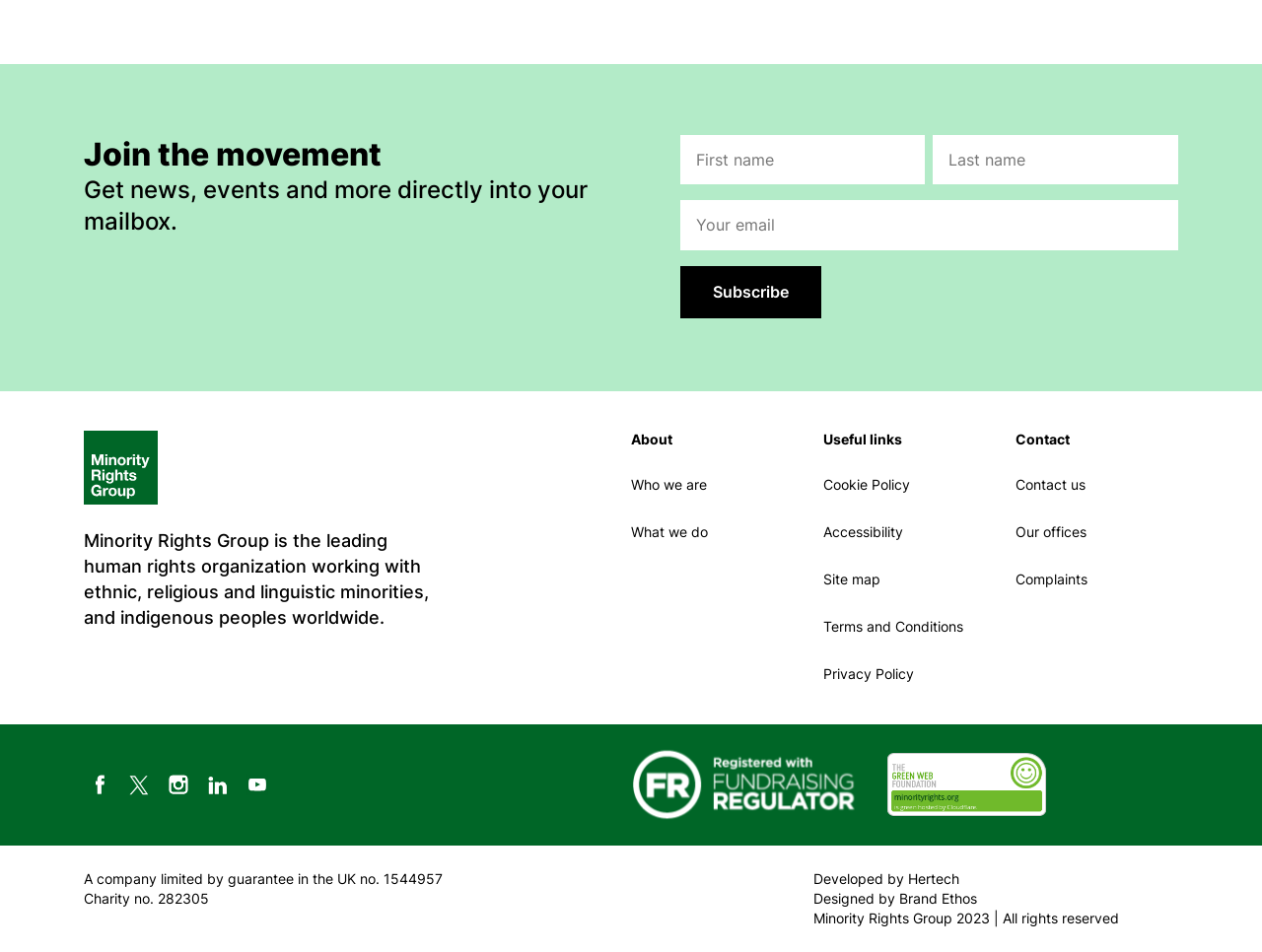What is the charity number?
Use the information from the screenshot to give a comprehensive response to the question.

The charity number is mentioned in the static text element at the bottom of the webpage, which states 'Charity no. 282305'.